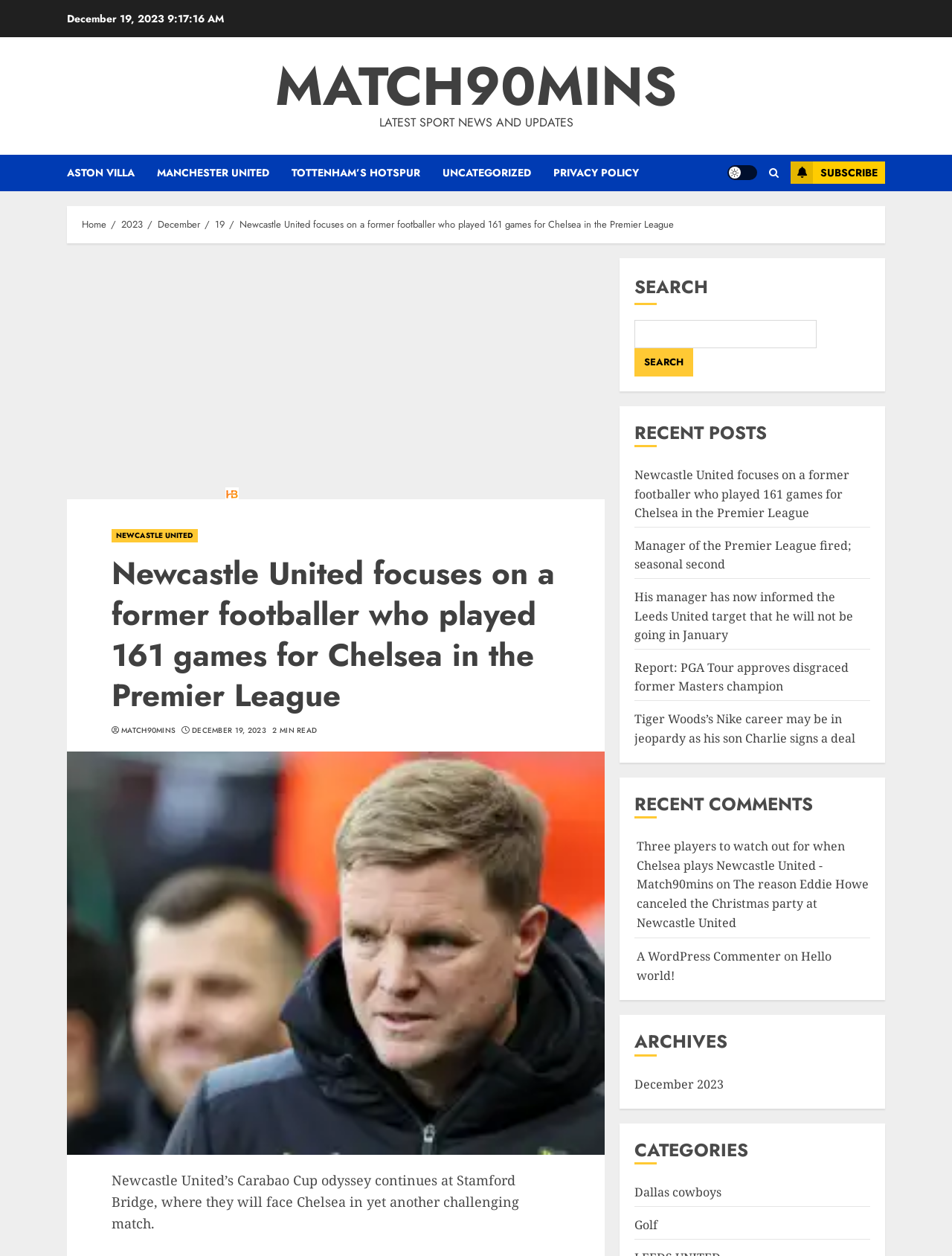Given the element description: "Light/Dark Button", predict the bounding box coordinates of this UI element. The coordinates must be four float numbers between 0 and 1, given as [left, top, right, bottom].

[0.764, 0.132, 0.795, 0.143]